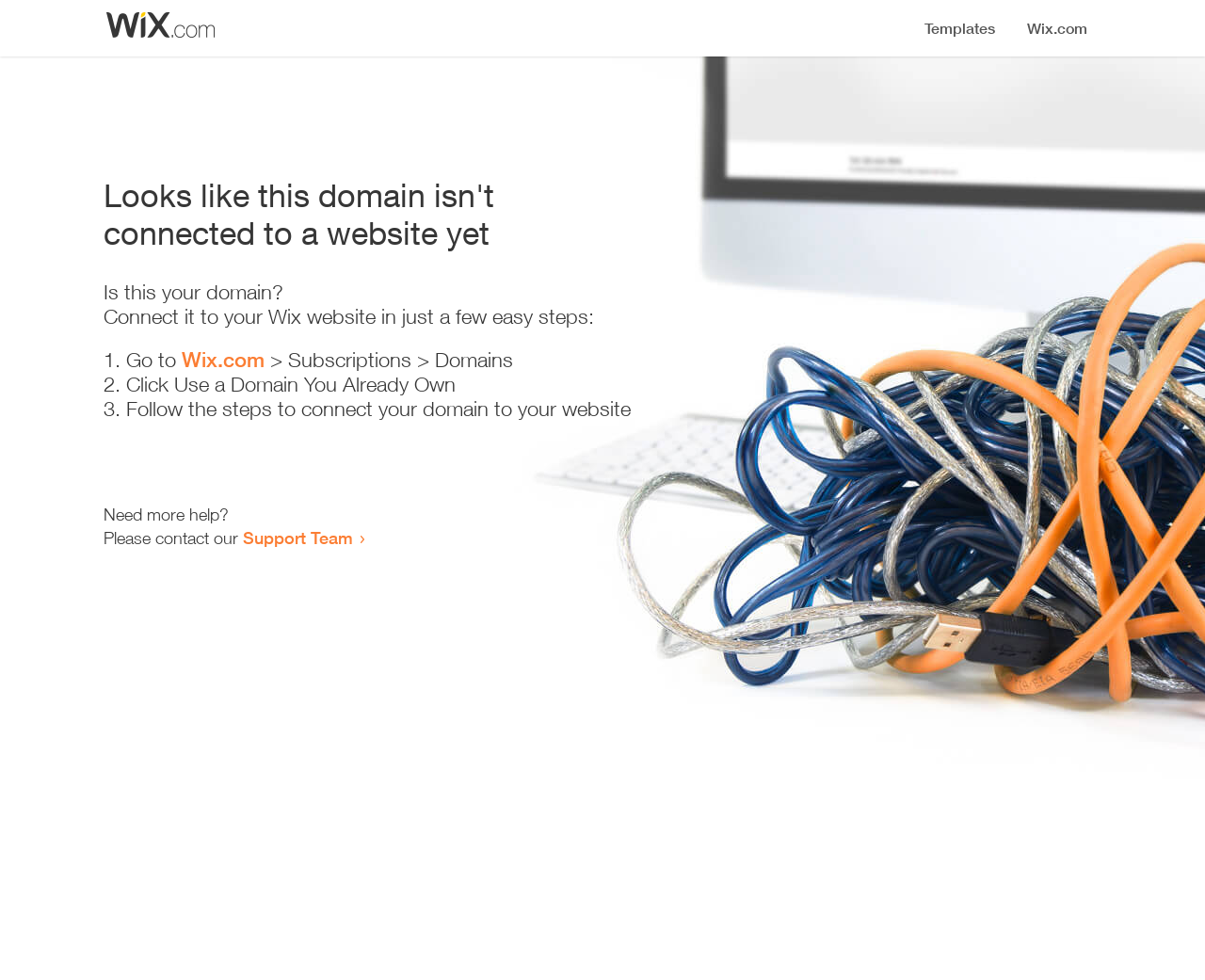Bounding box coordinates are specified in the format (top-left x, top-left y, bottom-right x, bottom-right y). All values are floating point numbers bounded between 0 and 1. Please provide the bounding box coordinate of the region this sentence describes: Support Team

[0.202, 0.538, 0.293, 0.559]